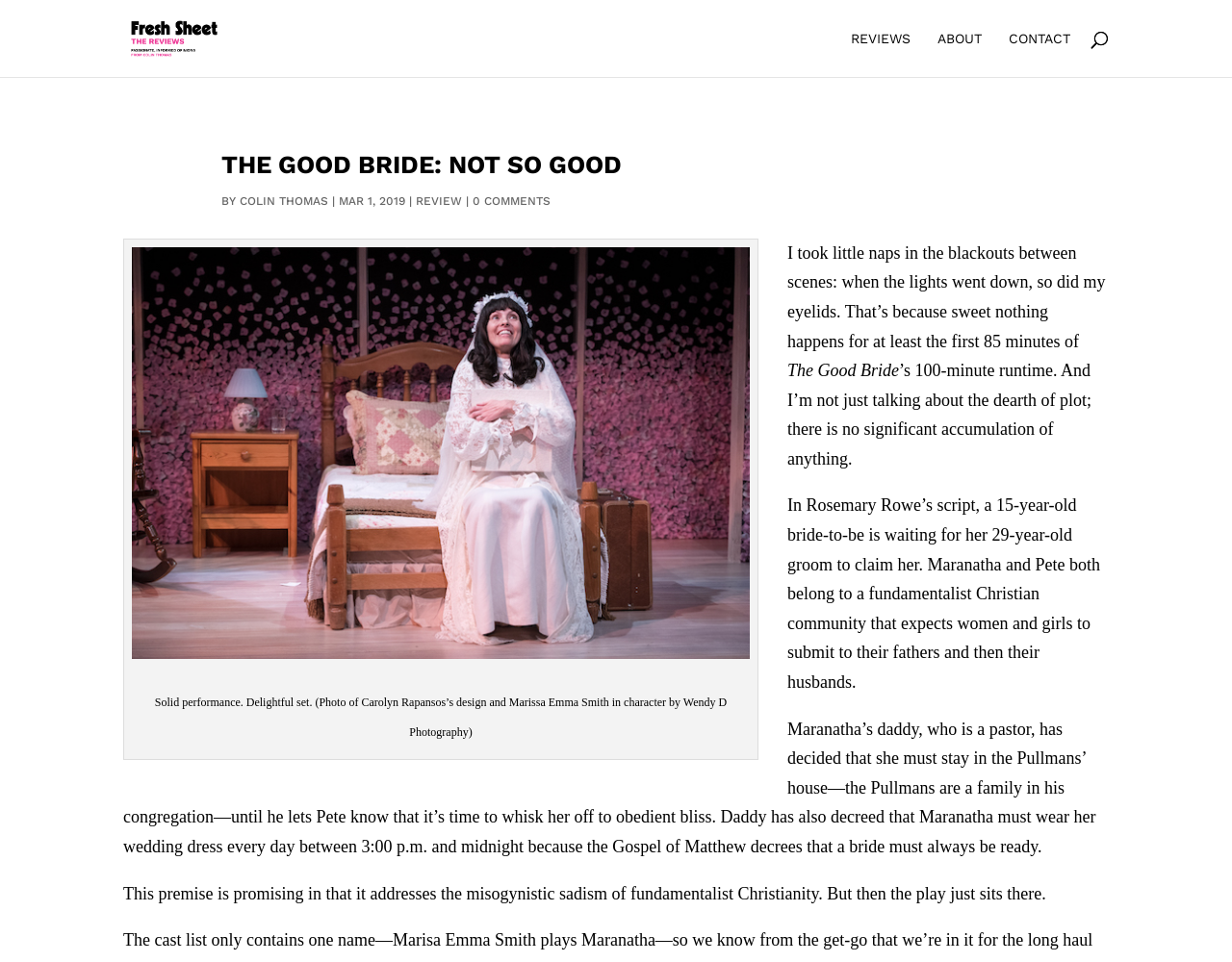What is the subject of the play being reviewed?
Using the image, provide a detailed and thorough answer to the question.

I determined the answer by reading the text that describes the play's premise, which mentions a fundamentalist Christian community and its expectations of women and girls.